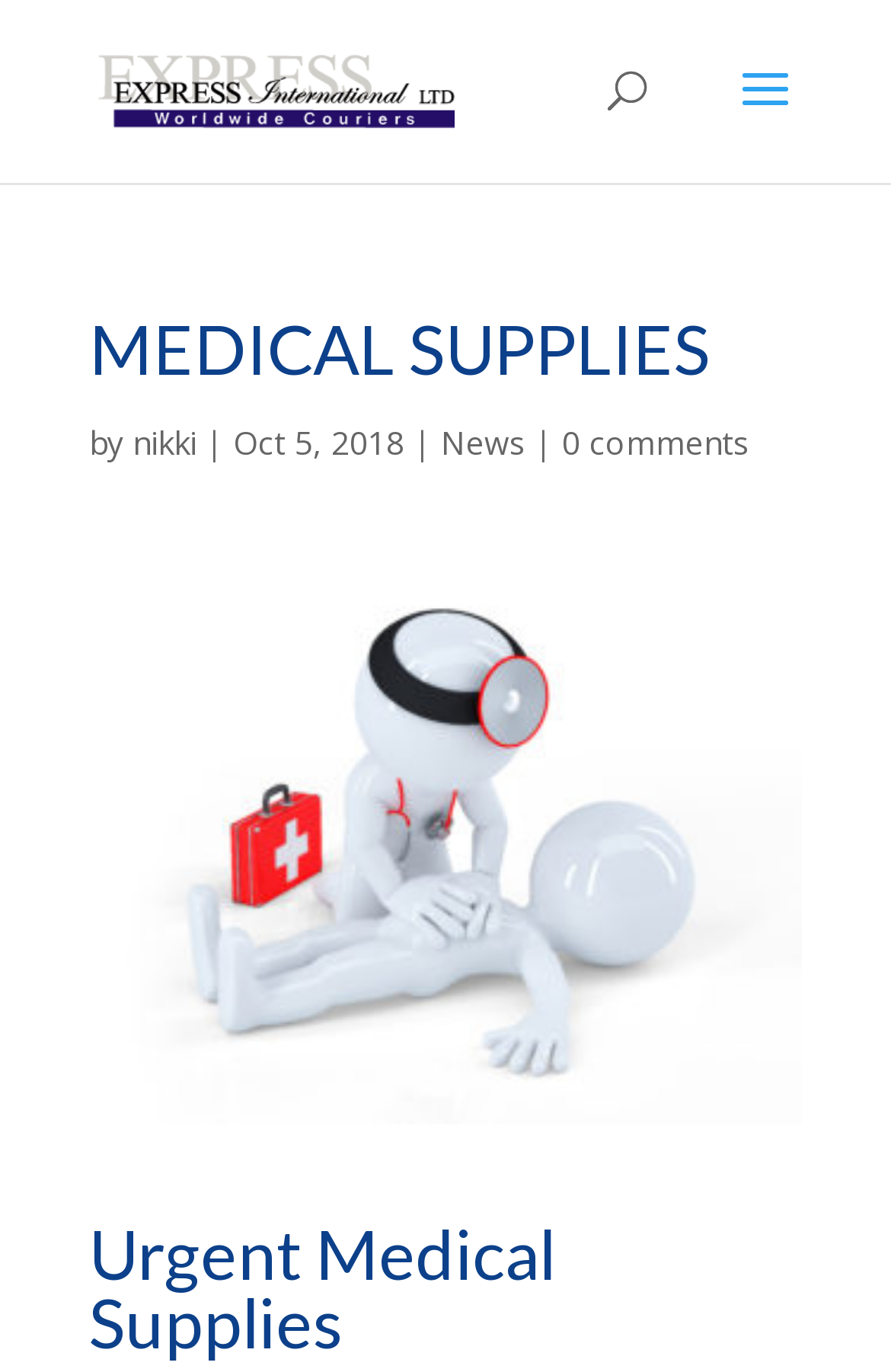What is the date of the latest article?
Please provide a single word or phrase answer based on the image.

Oct 5, 2018